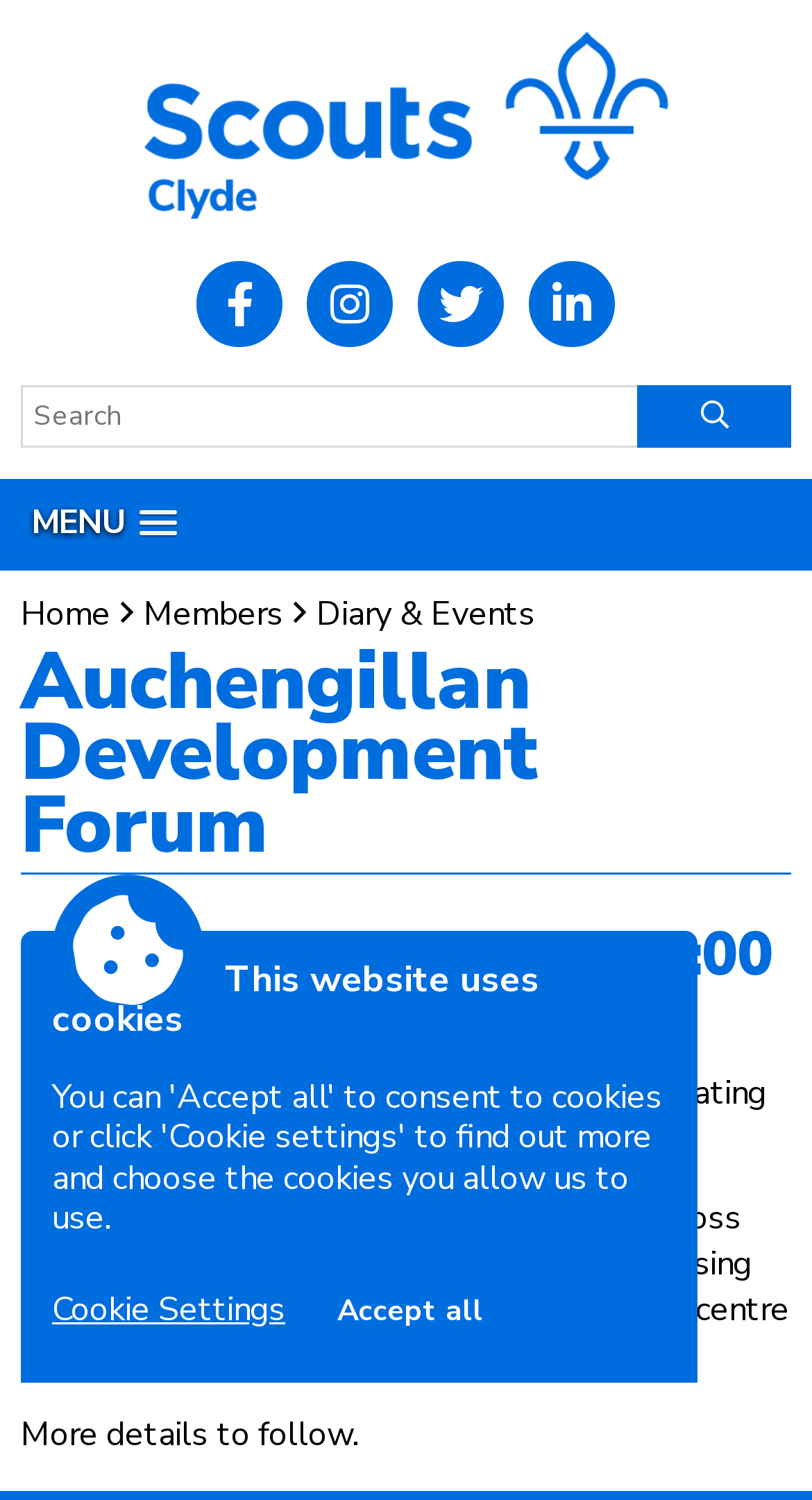What is the purpose of the event on 8th December 2019?
Based on the image, answer the question with as much detail as possible.

The event on 8th December 2019 is mentioned in the heading '8th December 2019, 14:00 - 16:00'. The text below it says 'This will be an opportunity for adults from across Clyde Region to discuss their experiences of using Auchengillan and help shape the future of the centre as it enters its second century.' This indicates that the purpose of the event is to discuss the future of Auchengillan.